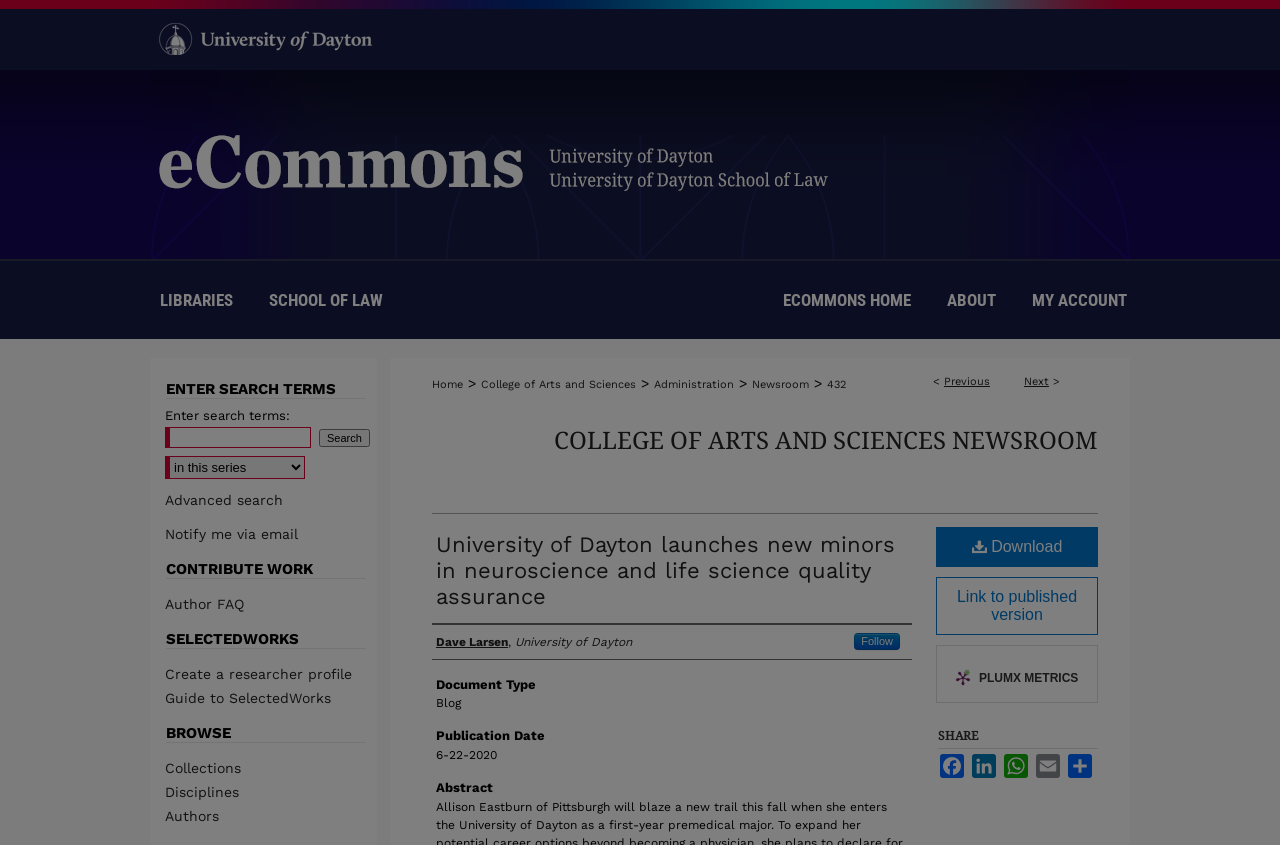Identify the bounding box coordinates of the clickable region necessary to fulfill the following instruction: "Download the document". The bounding box coordinates should be four float numbers between 0 and 1, i.e., [left, top, right, bottom].

[0.731, 0.623, 0.858, 0.671]